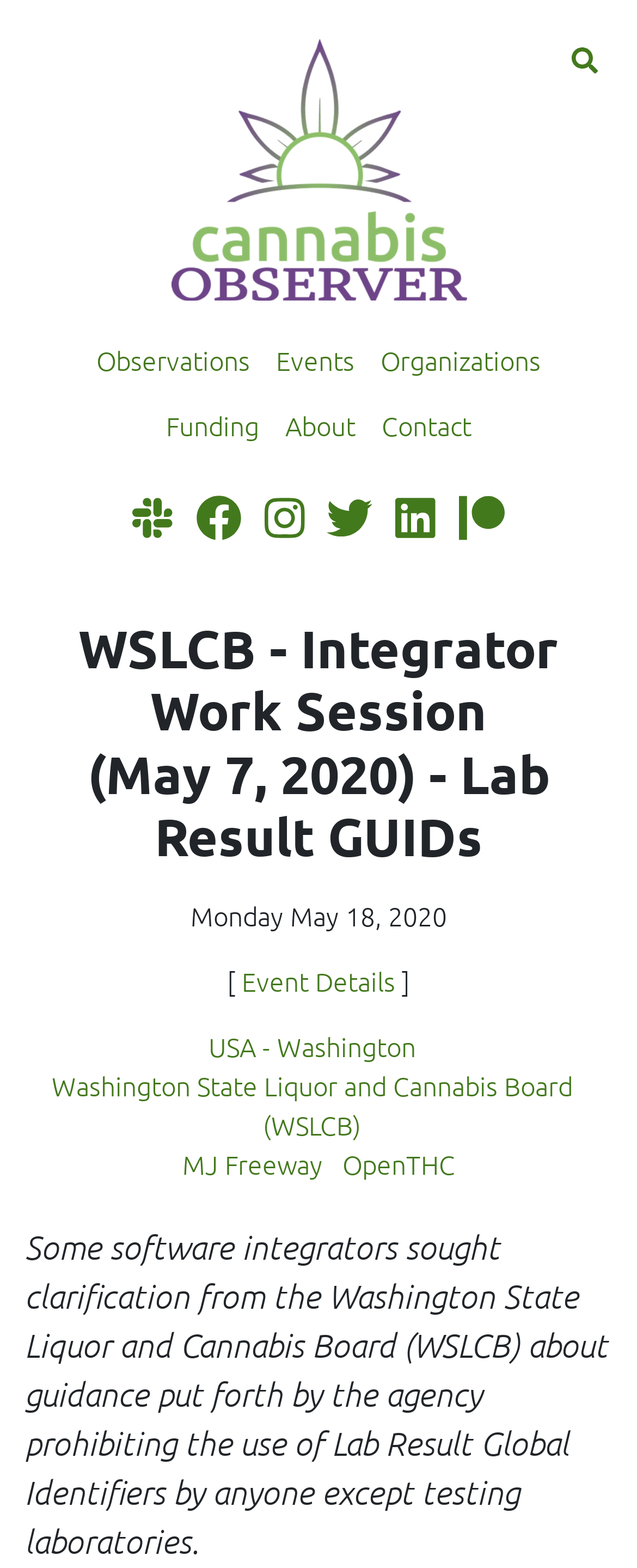What is the date mentioned in the webpage?
Analyze the image and provide a thorough answer to the question.

I found the answer by looking at the time element on the webpage, which displays the date 'Monday May 18, 2020'.